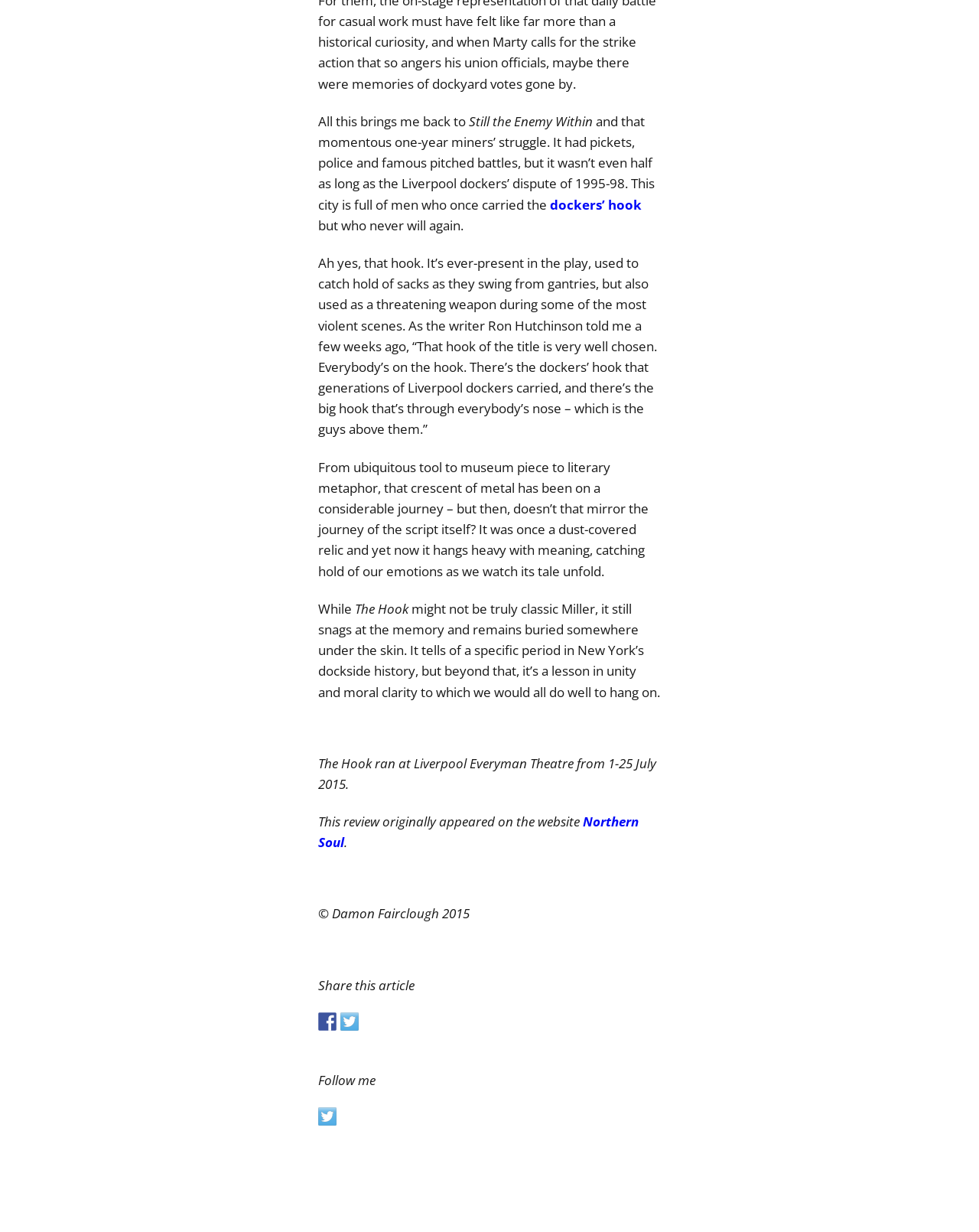Locate the bounding box coordinates of the clickable area to execute the instruction: "Follow me on Twitter". Provide the coordinates as four float numbers between 0 and 1, represented as [left, top, right, bottom].

[0.325, 0.899, 0.344, 0.914]